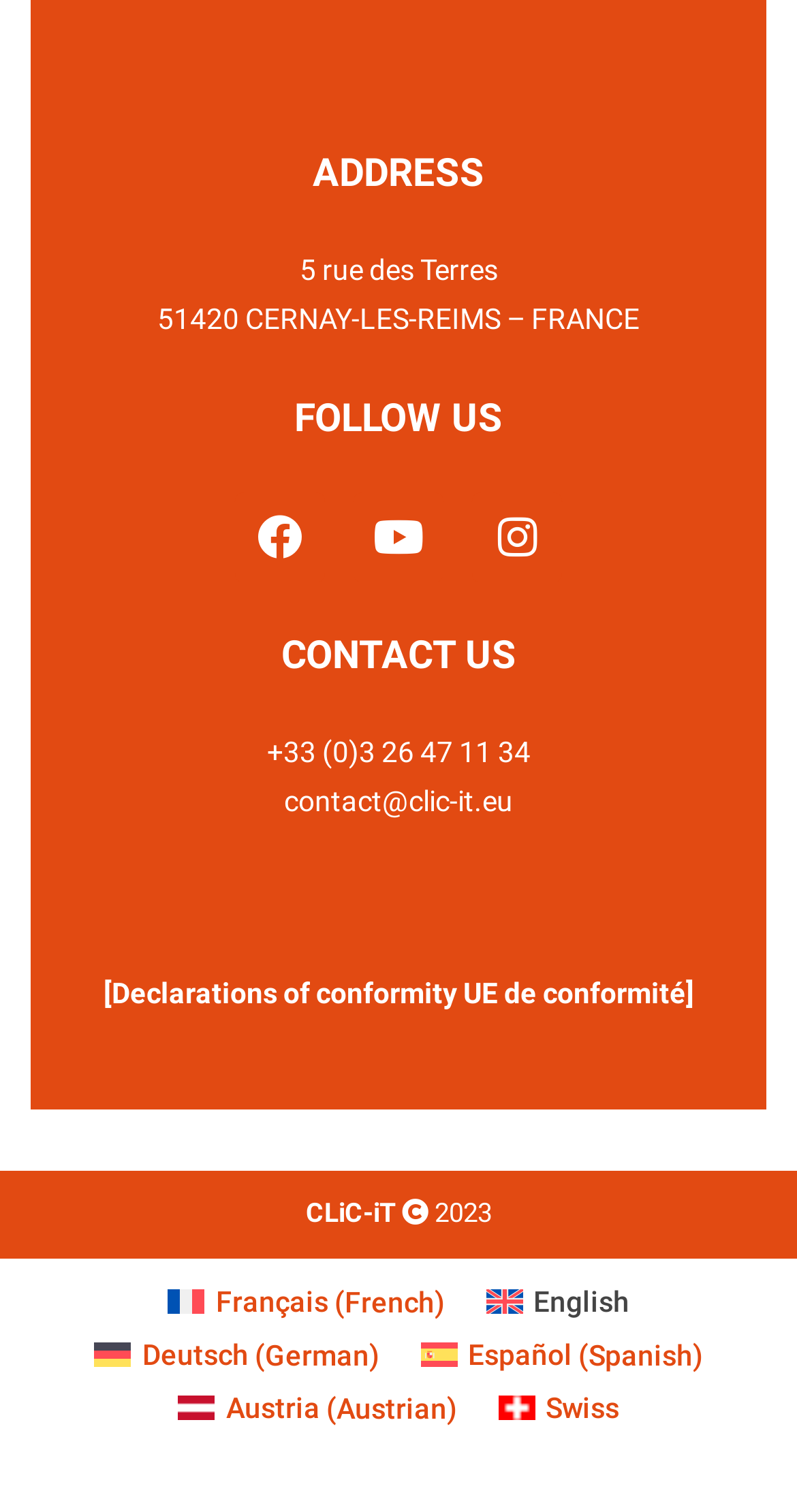Locate the bounding box coordinates of the area to click to fulfill this instruction: "Contact us by phone". The bounding box should be presented as four float numbers between 0 and 1, in the order [left, top, right, bottom].

[0.335, 0.487, 0.665, 0.508]